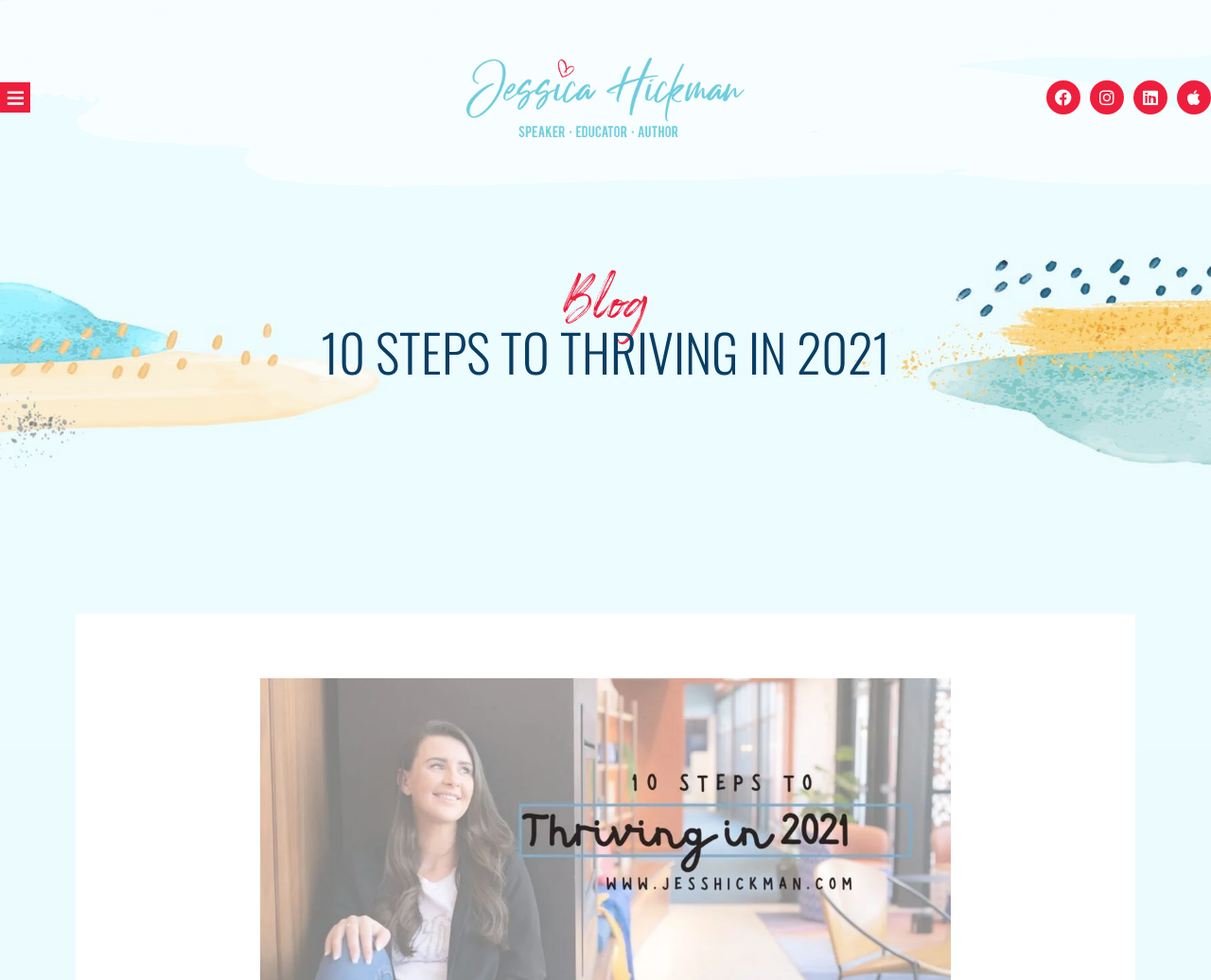How many social media links are there?
Please answer the question with a detailed and comprehensive explanation.

I counted the number of social media links by looking at the links with icons, which are Facebook, Instagram, Linkedin, and Apple, and found that there are 4 social media links in total.